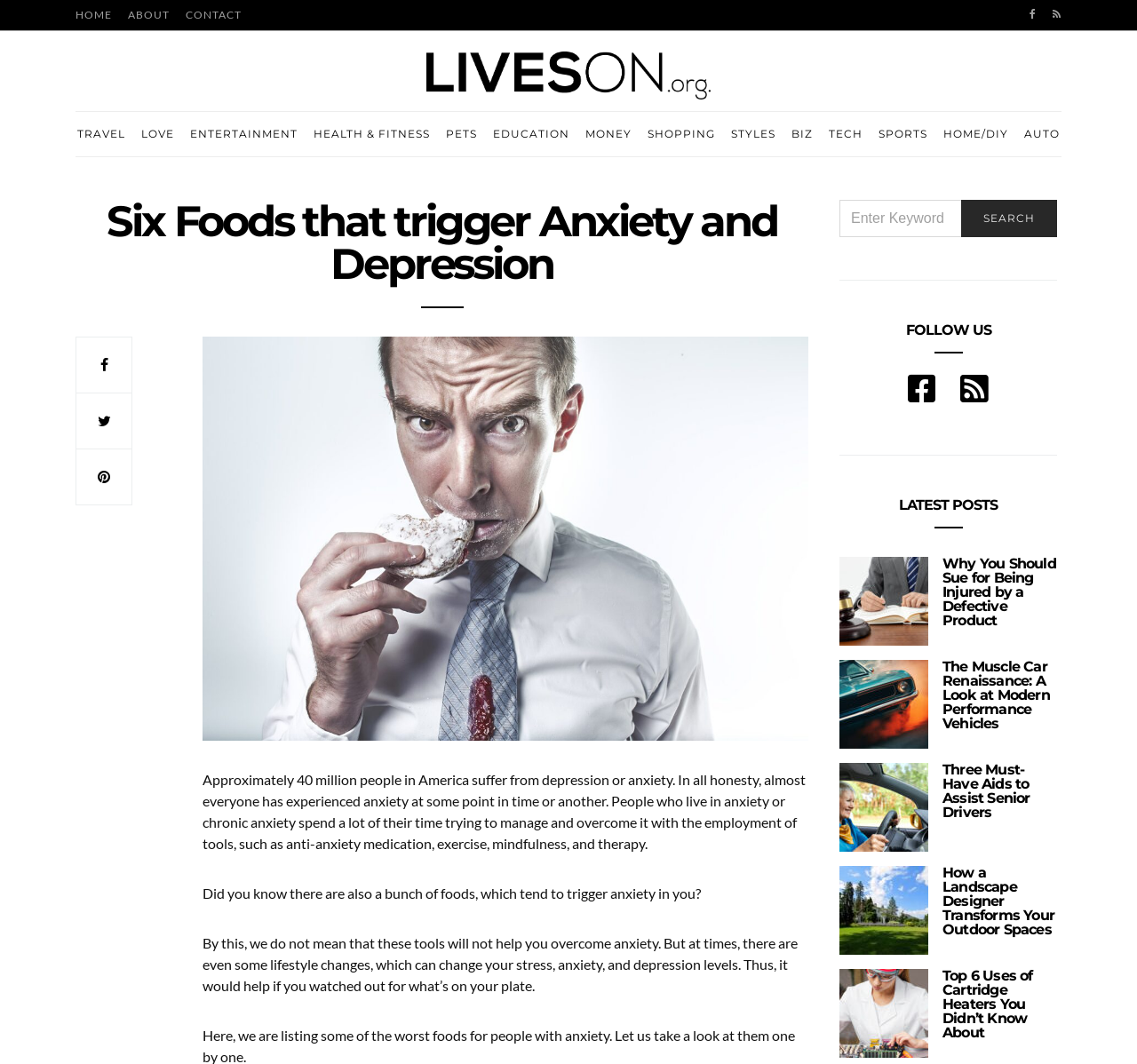Locate the bounding box coordinates of the item that should be clicked to fulfill the instruction: "Follow us on social media".

[0.798, 0.346, 0.823, 0.383]